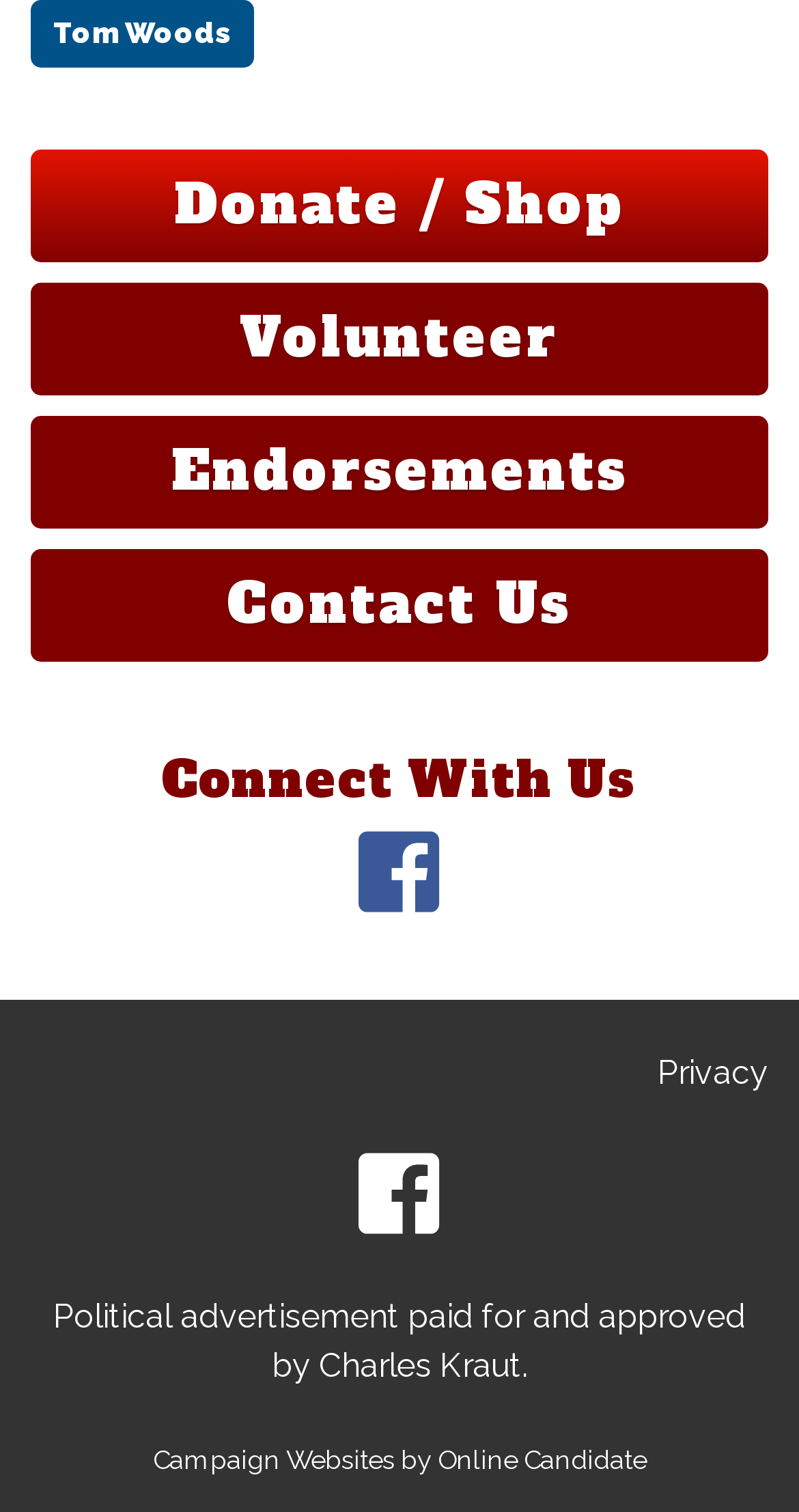How many social media links are there?
Answer the question with as much detail as you can, using the image as a reference.

I counted two links with the text 'Charles W. Kraut on Facebook', which are likely pointing to the same Facebook page or profile. Therefore, there are two social media links on the website.